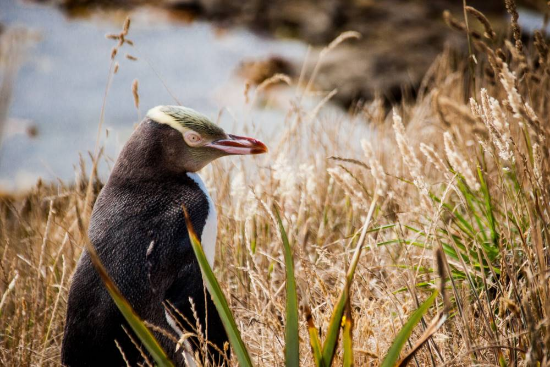Produce a meticulous caption for the image.

This captivating image features a native Yellow-Eyed Penguin, strikingly perched amidst the golden grasses by the shore. The penguin, with its distinctive pale greenish-yellow head and stark black body, stands out against the soft, natural hues of the coastal landscape. In the background, the tranquil waters reflect the serene environment of the Otago Peninsula, where these remarkable birds thrive. This region is not only known for its stunning wildlife but also for the opportunities to experience nature up close, such as eco-tours that celebrate the unique fauna and flora of the area. The scene perfectly encapsulates the beauty and tranquility found in New Zealand's coastal regions, inviting viewers to appreciate the rich biodiversity and serene landscapes surrounding these charming penguins.